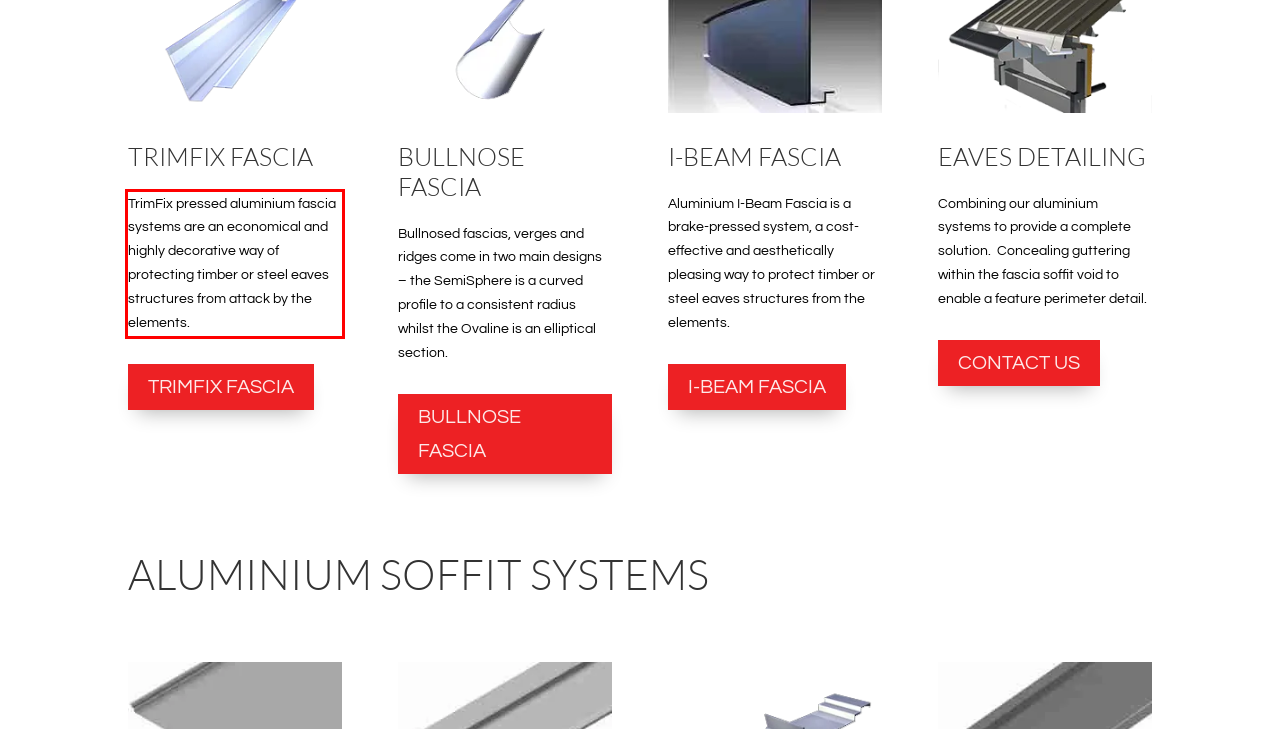You are given a webpage screenshot with a red bounding box around a UI element. Extract and generate the text inside this red bounding box.

TrimFix pressed aluminium fascia systems are an economical and highly decorative way of protecting timber or steel eaves structures from attack by the elements.